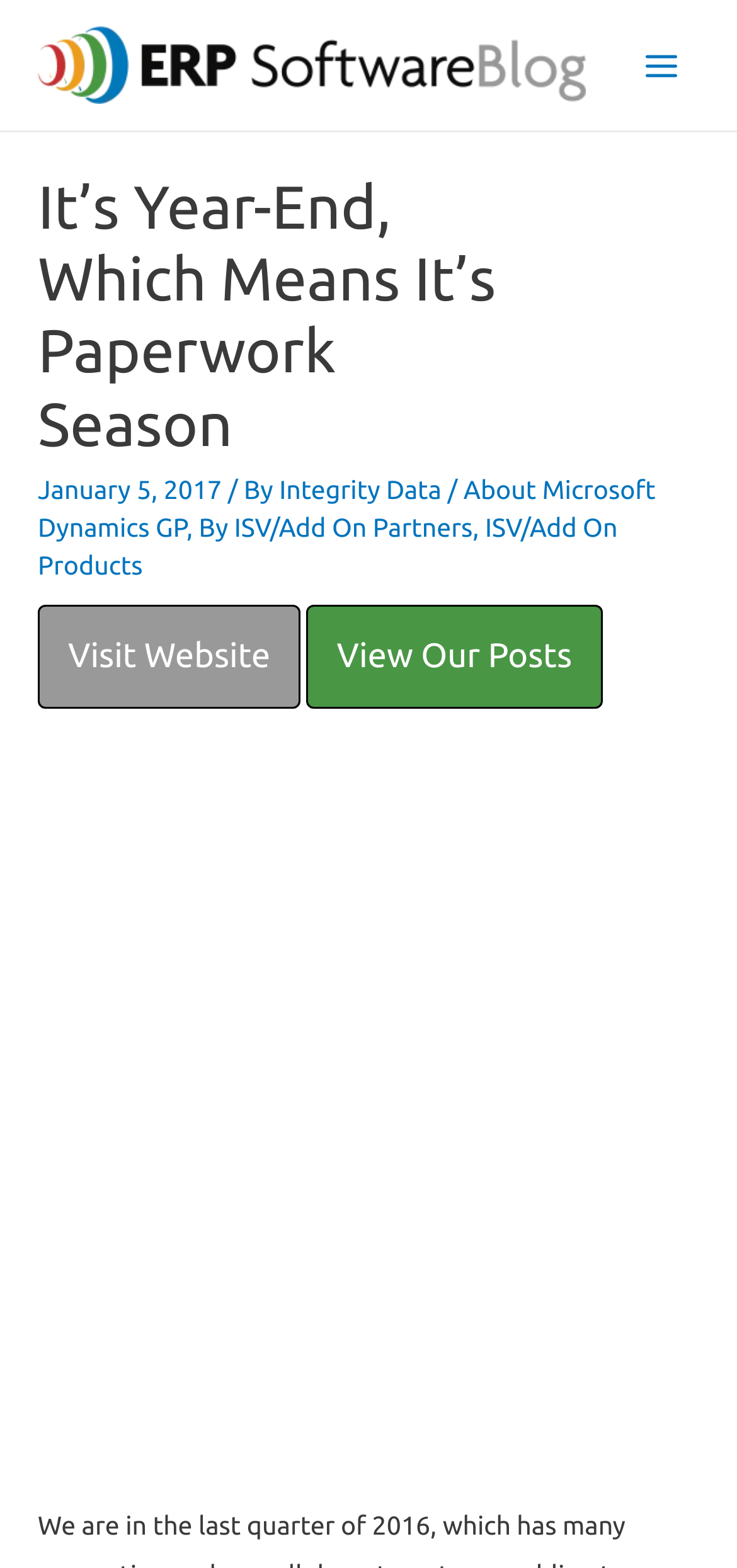For the element described, predict the bounding box coordinates as (top-left x, top-left y, bottom-right x, bottom-right y). All values should be between 0 and 1. Element description: About Microsoft Dynamics GP

[0.051, 0.303, 0.89, 0.346]